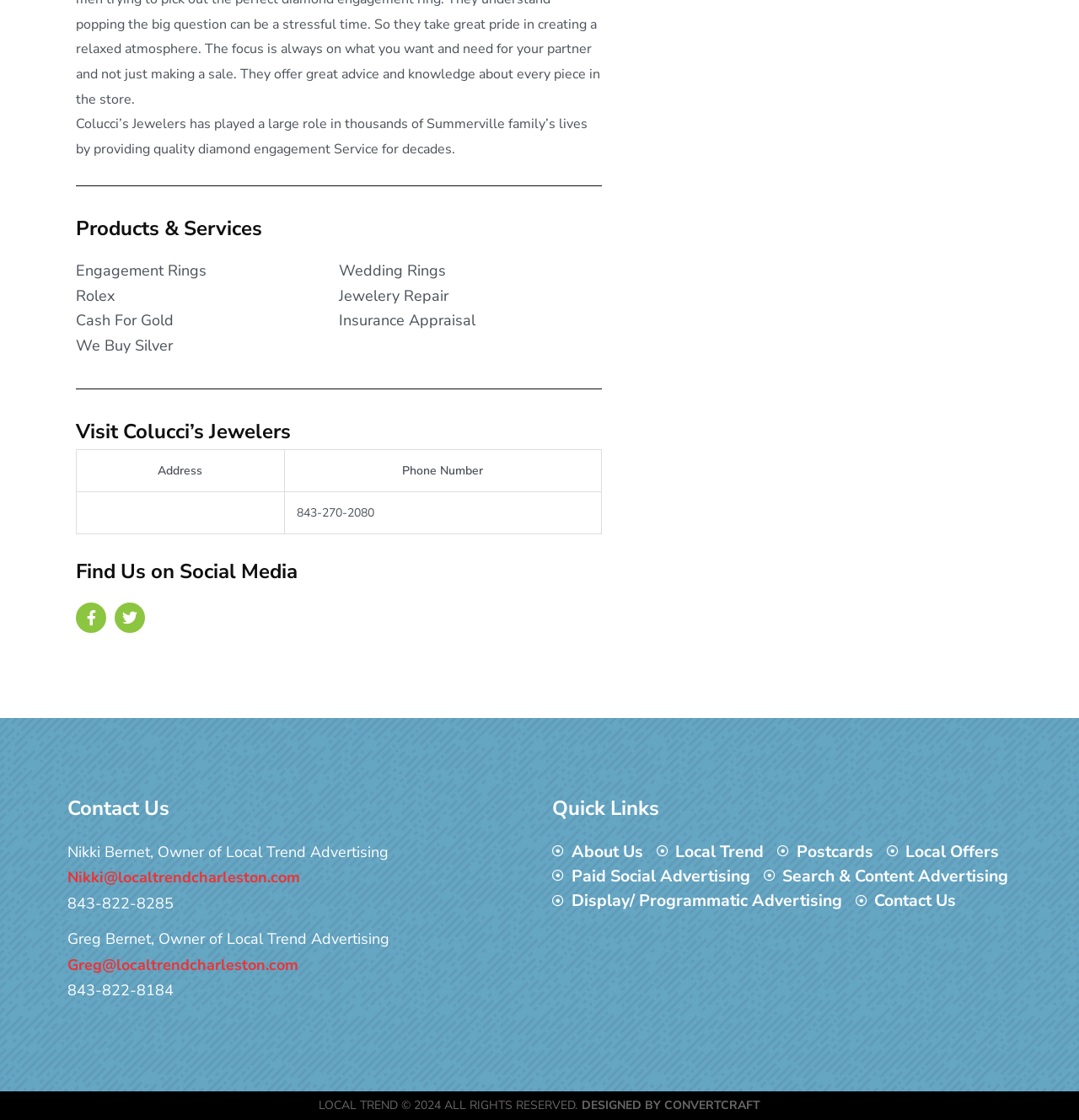Answer with a single word or phrase: 
What is the phone number of Colucci’s Jewelers?

843-270-2080